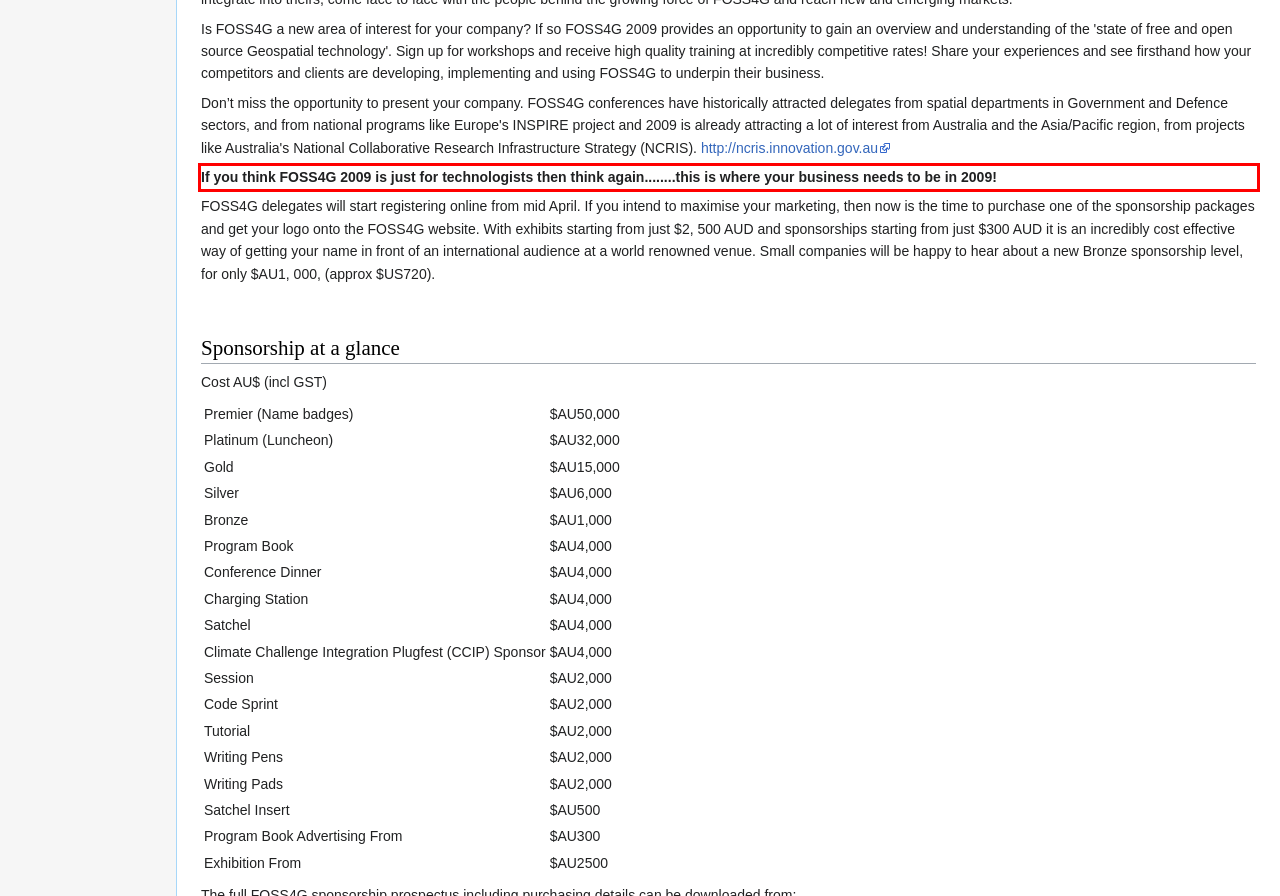Please perform OCR on the UI element surrounded by the red bounding box in the given webpage screenshot and extract its text content.

If you think FOSS4G 2009 is just for technologists then think again........this is where your business needs to be in 2009!